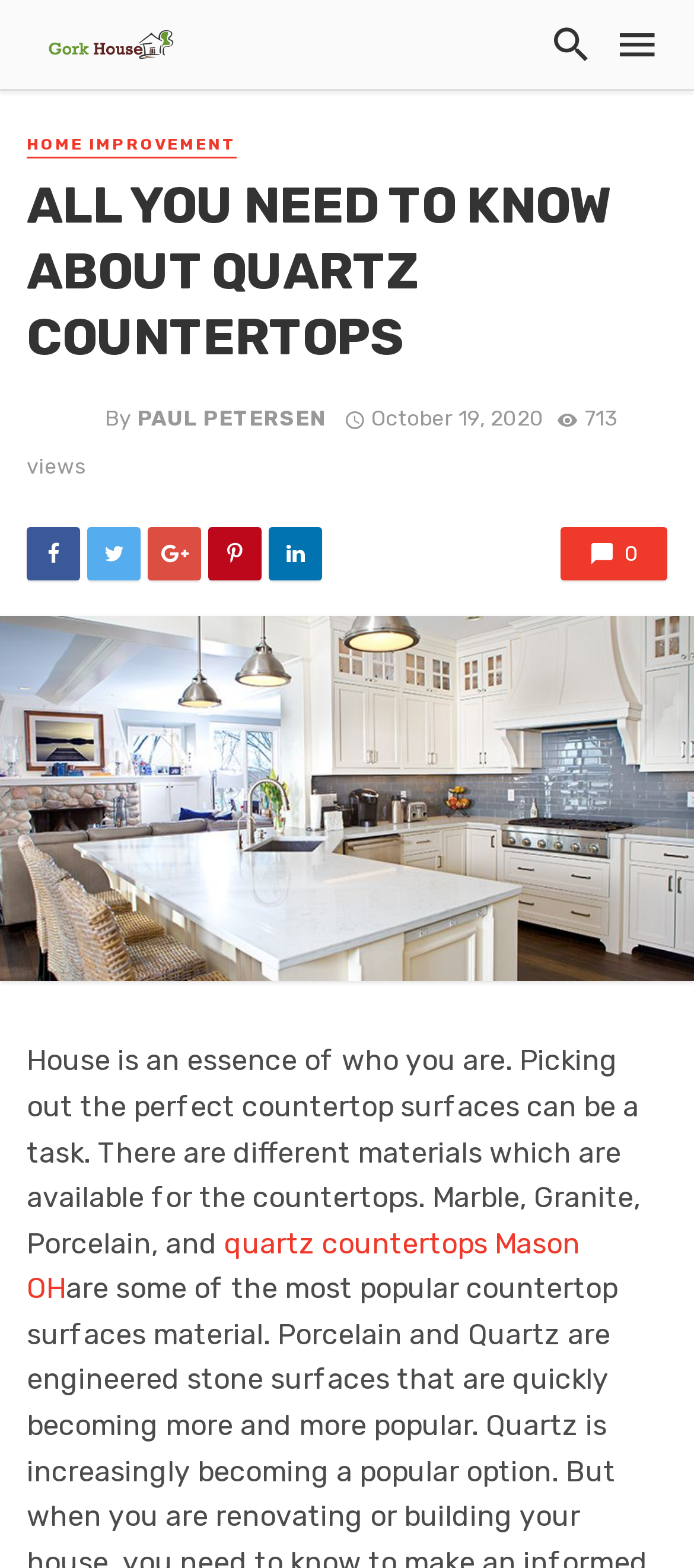Create a full and detailed caption for the entire webpage.

The webpage appears to be a blog post about quartz countertops. At the top left corner, there is a logo image with a corresponding link. Next to the logo, there is a button and a link with icons. 

Below the top section, there is a header section that spans the entire width of the page. Within this section, there is a link to "HOME IMPROVEMENT" on the left, followed by a heading that reads "ALL YOU NEED TO KNOW ABOUT QUARTZ COUNTERTOPS". On the right side of the header section, there is an image of the author, Paul Petersen, along with his name and a timestamp of October 19, 2020, at 5:16 am. Additionally, there is a text indicating 713 views.

Below the header section, there are five social media links, each represented by an icon. On the right side of these links, there is a link with a number, likely indicating the number of comments.

The main content of the webpage starts below these links, with a paragraph of text that discusses the importance of choosing the right countertop surfaces for one's home. The text mentions various materials available, including marble, granite, porcelain, and quartz. There is also a link to "quartz countertops Mason OH" within the text.